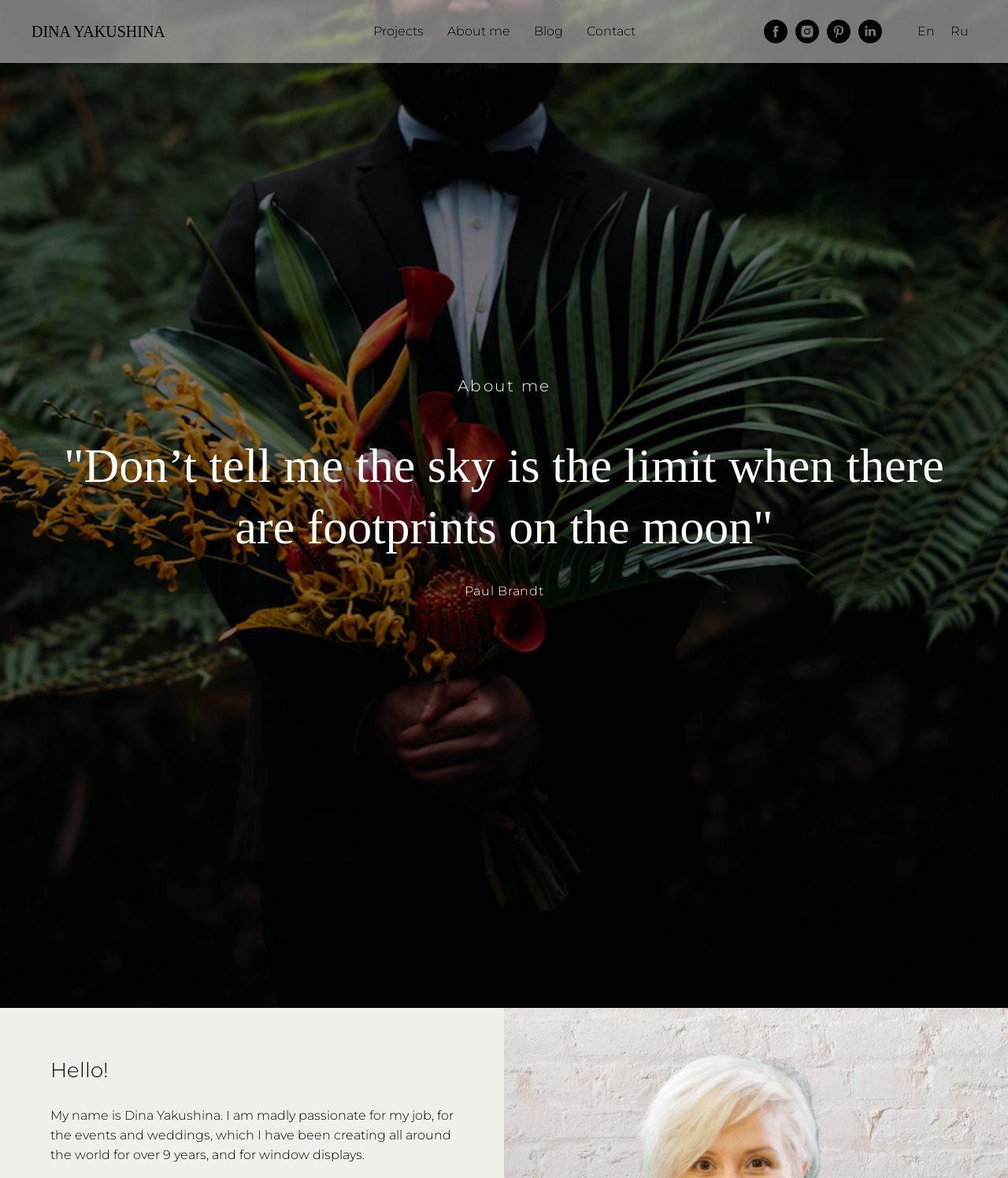What are the two language options?
Provide a well-explained and detailed answer to the question.

At the bottom right corner of the page, there are two language options, En and Ru, which suggest that the website is available in English and Russian languages.